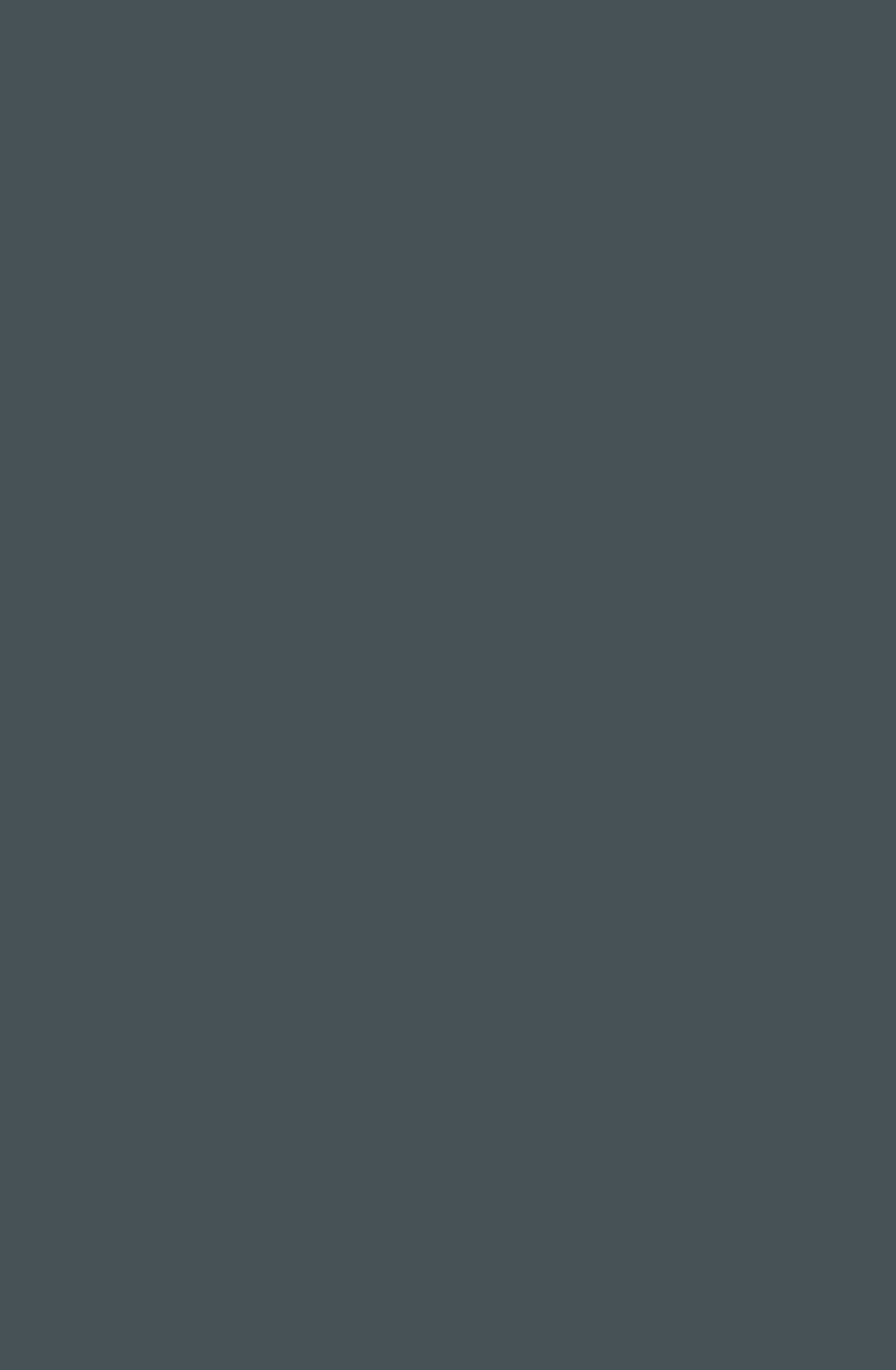Please identify the bounding box coordinates of the element I should click to complete this instruction: 'Read the blog'. The coordinates should be given as four float numbers between 0 and 1, like this: [left, top, right, bottom].

[0.051, 0.796, 0.449, 0.862]